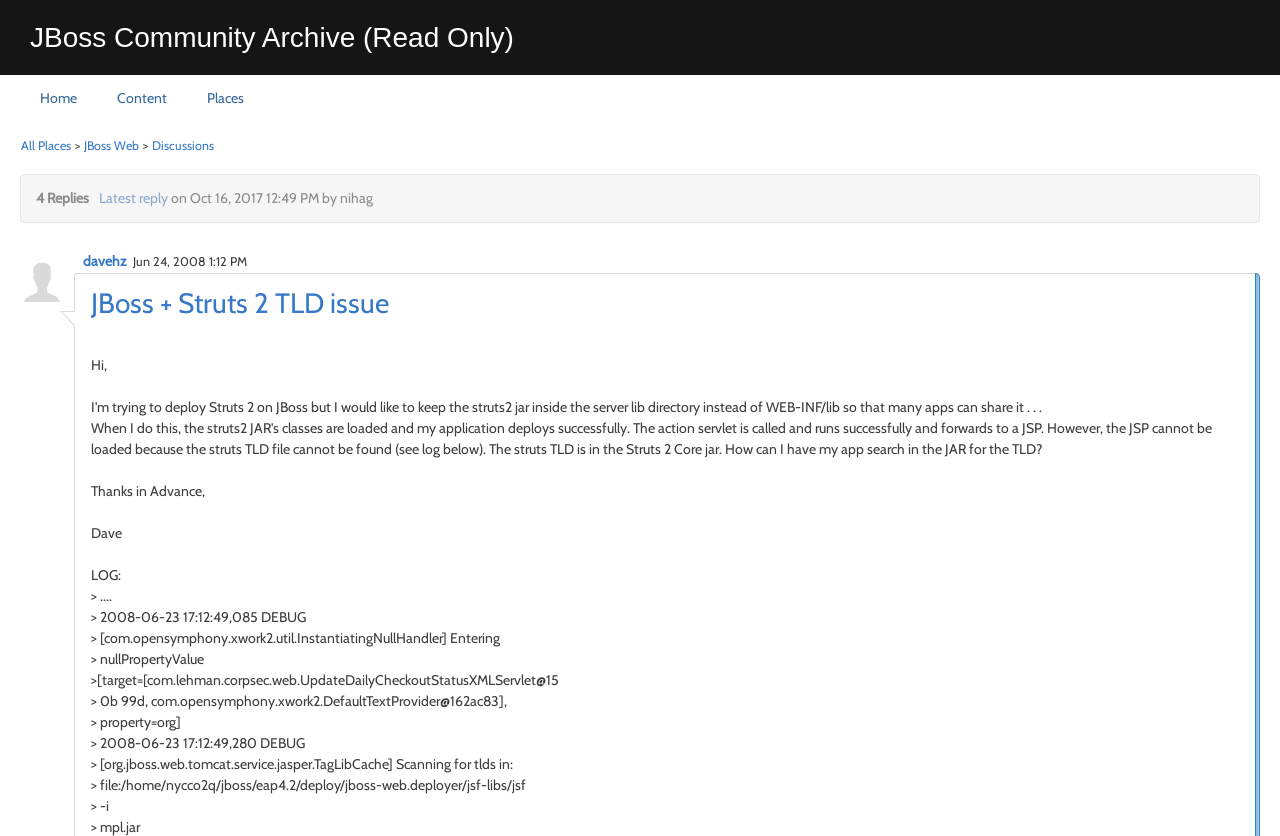Please identify the bounding box coordinates for the region that you need to click to follow this instruction: "Click on the user profile 'davehz'".

[0.015, 0.345, 0.051, 0.366]